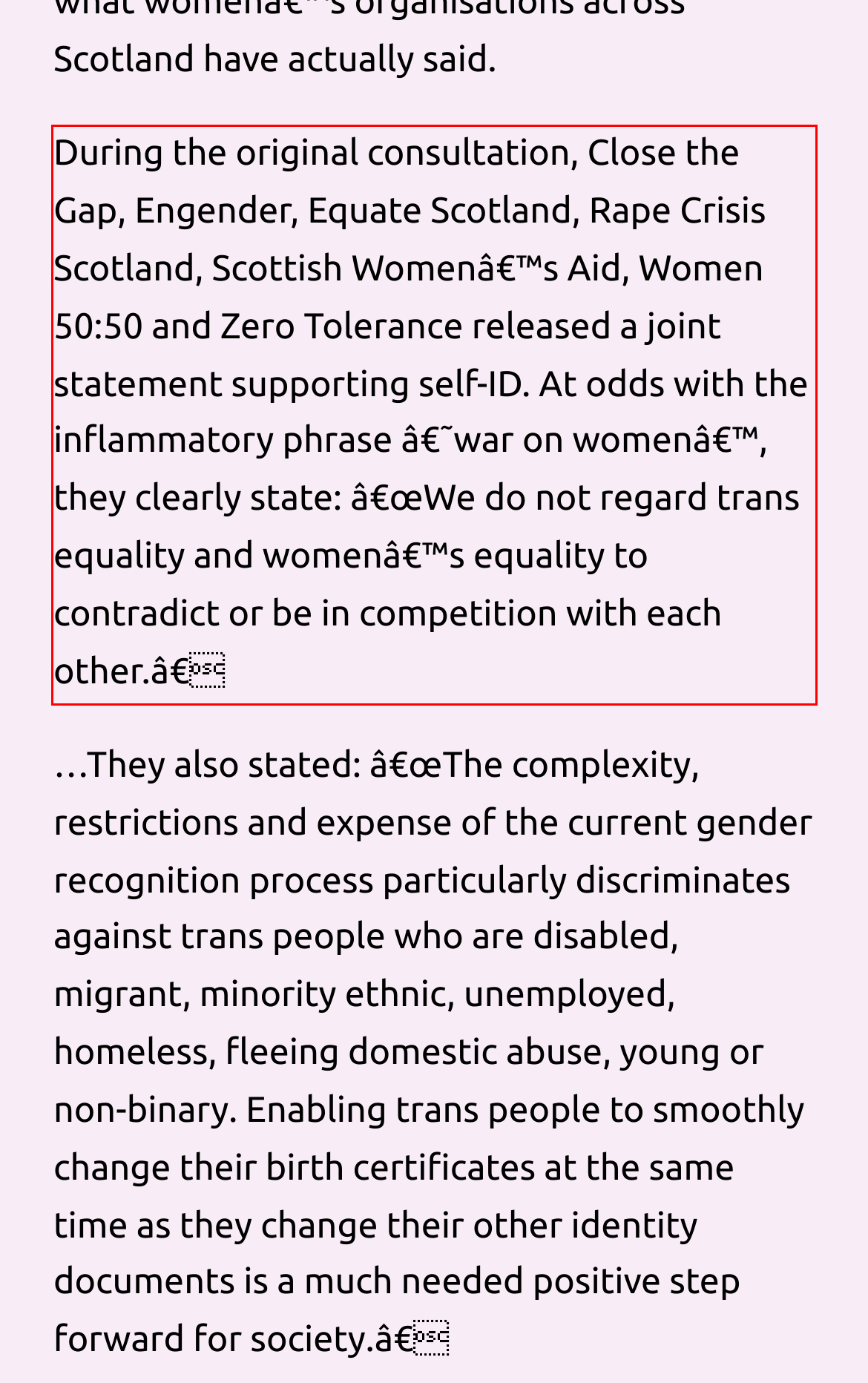Extract and provide the text found inside the red rectangle in the screenshot of the webpage.

During the original consultation, Close the Gap, Engender, Equate Scotland, Rape Crisis Scotland, Scottish Womenâ€™s Aid, Women 50:50 and Zero Tolerance released a joint statement supporting self-ID. At odds with the inflammatory phrase â€˜war on womenâ€™, they clearly state: â€œWe do not regard trans equality and womenâ€™s equality to contradict or be in competition with each other.â€